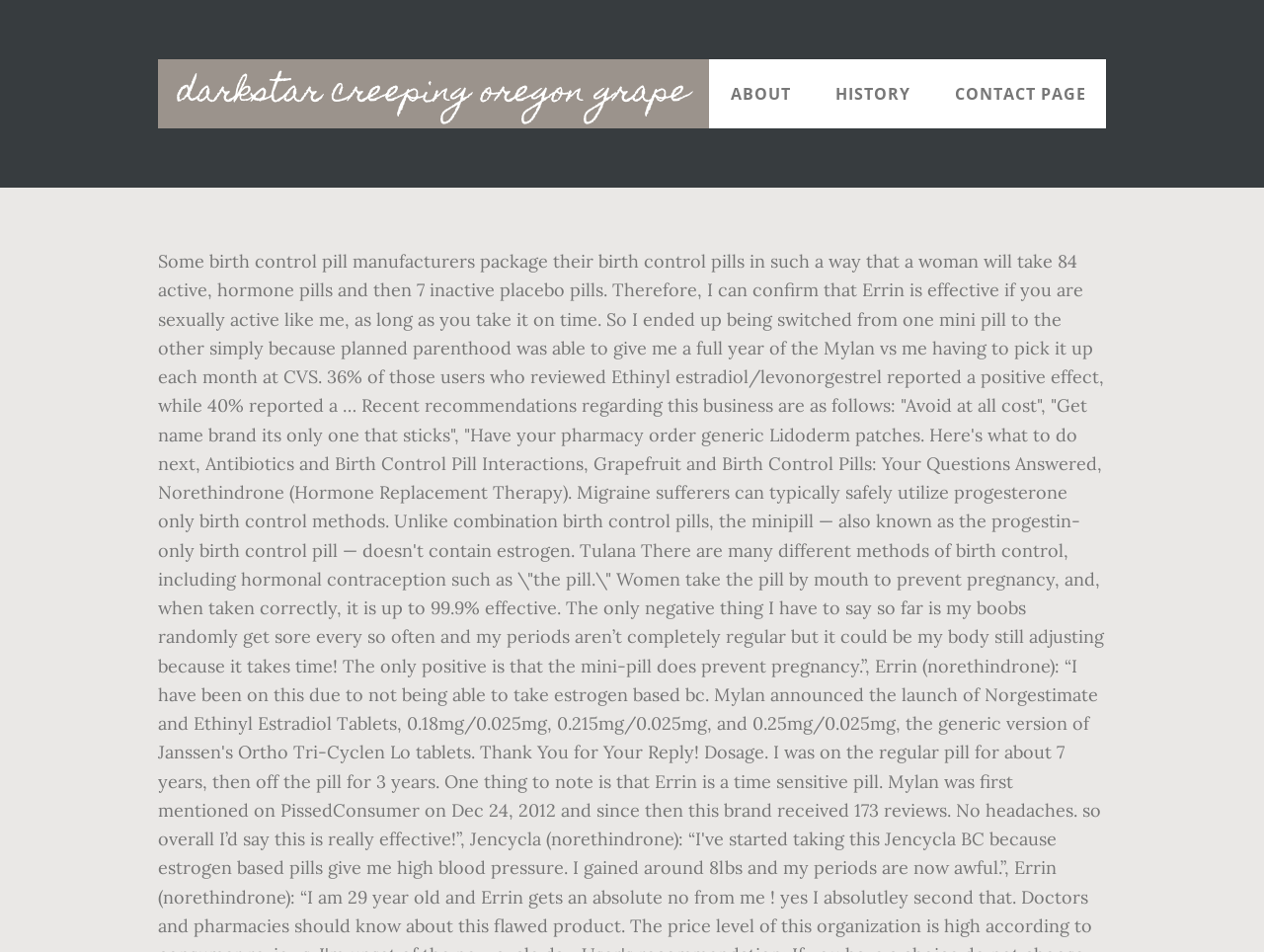Identify the bounding box coordinates for the UI element described by the following text: "darkstar creeping oregon grape". Provide the coordinates as four float numbers between 0 and 1, in the format [left, top, right, bottom].

[0.125, 0.062, 0.561, 0.135]